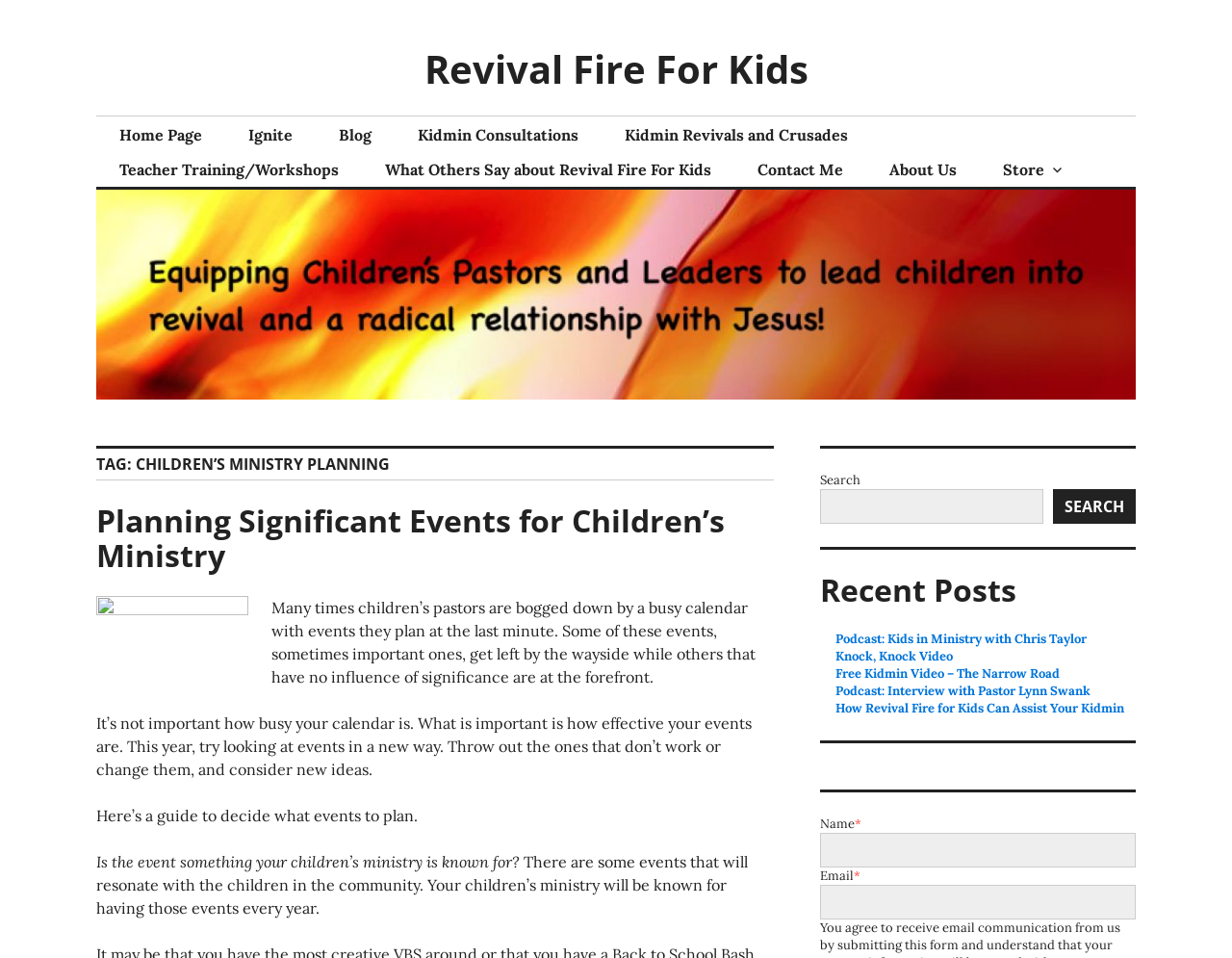Identify the bounding box coordinates of the section to be clicked to complete the task described by the following instruction: "read recent posts". The coordinates should be four float numbers between 0 and 1, formatted as [left, top, right, bottom].

[0.666, 0.598, 0.922, 0.634]